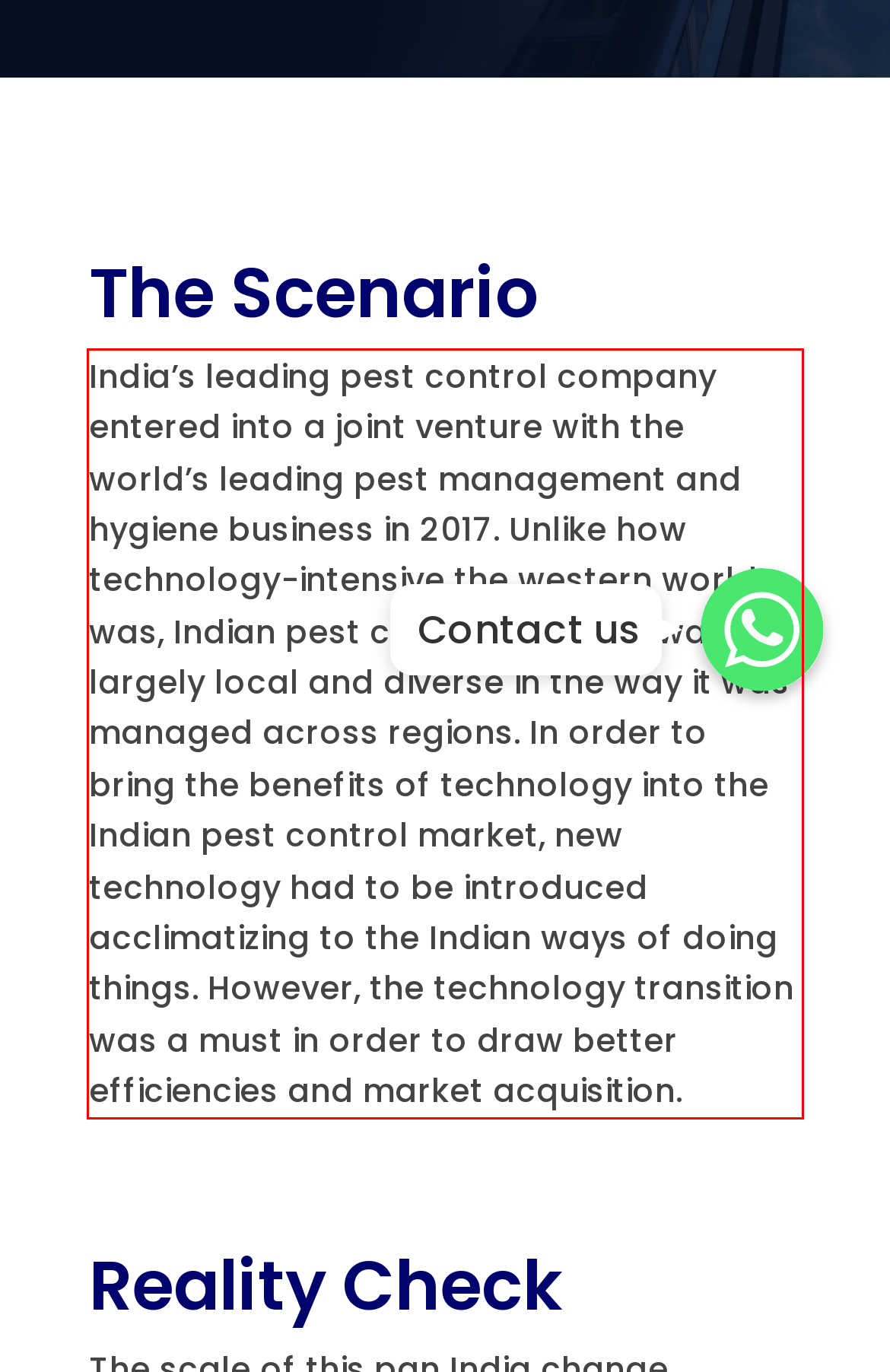Identify and extract the text within the red rectangle in the screenshot of the webpage.

India’s leading pest control company entered into a joint venture with the world’s leading pest management and hygiene business in 2017. Unlike how technology-intensive the western world was, Indian pest control business was largely local and diverse in the way it was managed across regions. In order to bring the benefits of technology into the Indian pest control market, new technology had to be introduced acclimatizing to the Indian ways of doing things. However, the technology transition was a must in order to draw better efficiencies and market acquisition.